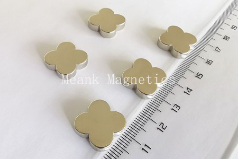Provide a thorough and detailed caption for the image.

The image features a set of five flower-shaped neodymium magnets, which are known for their strong magnetic properties and versatility in various applications. Arranged neatly on a white surface, the magnets showcase a polished, shiny finish that emphasizes their quality. A ruler lies nearby, providing a sense of scale and highlighting their compact size, making them suitable for diverse uses in crafts, engineering, or as functional decorative items. These magnets are ideal for anyone needing reliable holding power in unique designs, reinforcing their position as popular components in creative and industrial sectors.